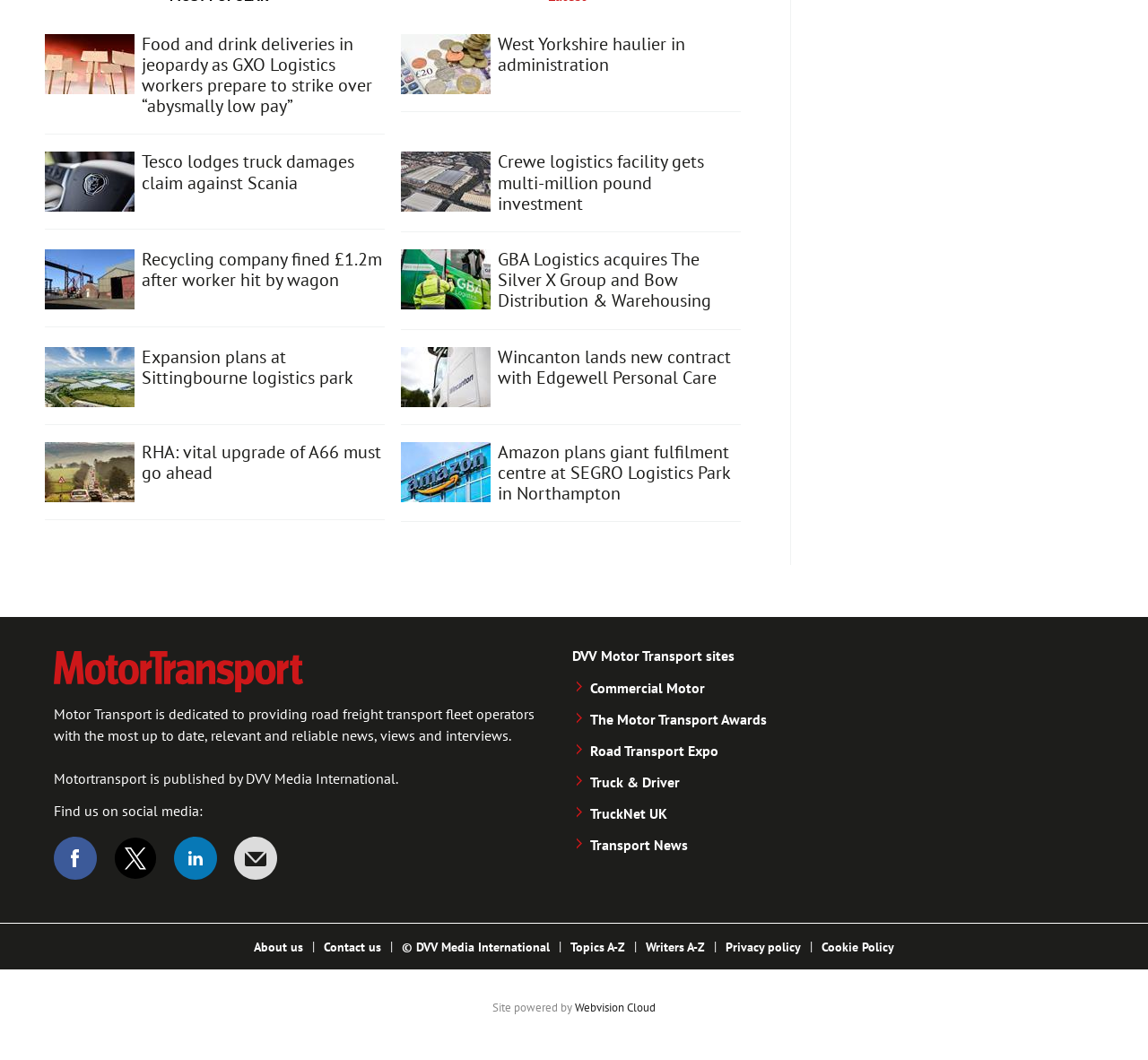What is the name of the publication?
Refer to the screenshot and deliver a thorough answer to the question presented.

The name of the publication can be found in the StaticText element with the text 'Motor Transport is dedicated to providing road freight transport fleet operators with the most up to date, relevant and reliable news, views and interviews.'